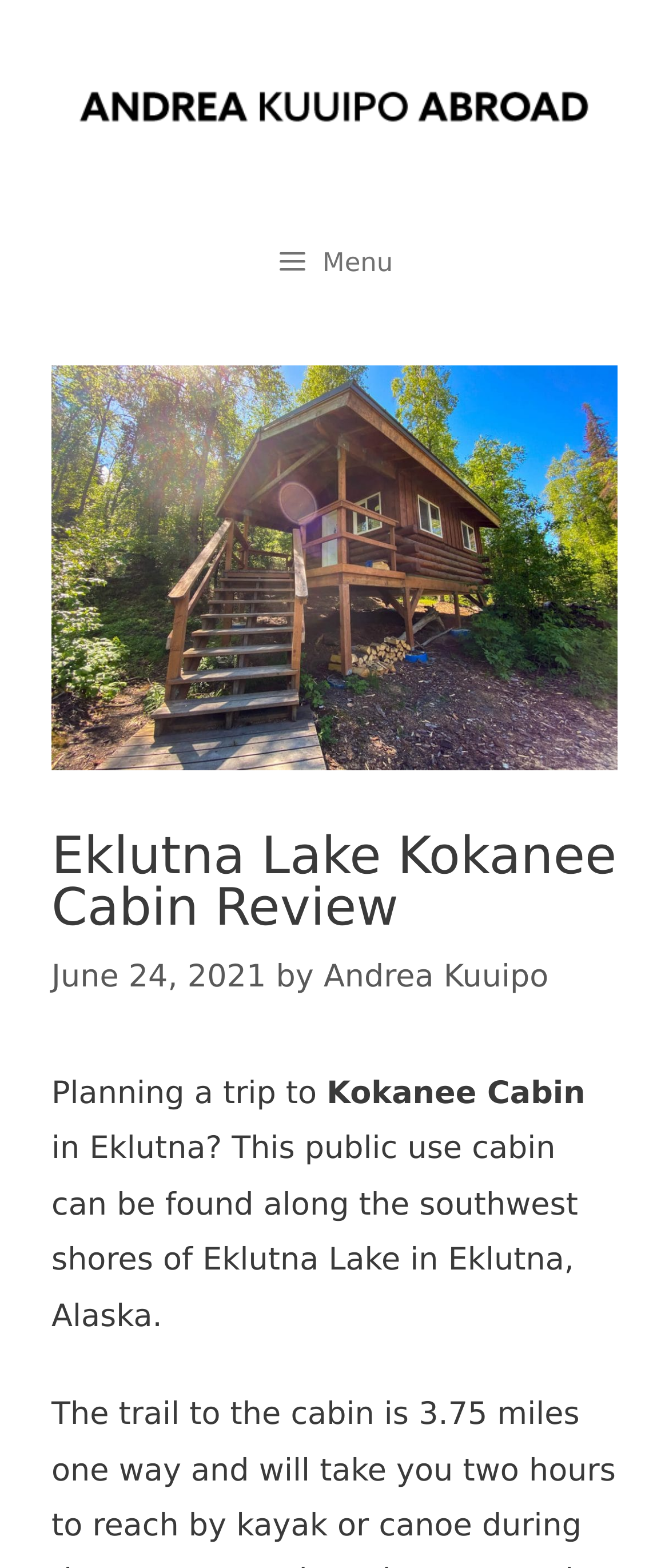When was the review published?
Based on the image, answer the question with as much detail as possible.

The publication date is mentioned in the header section of the webpage, where it says 'June 24, 2021'. This is the date when the review was published.